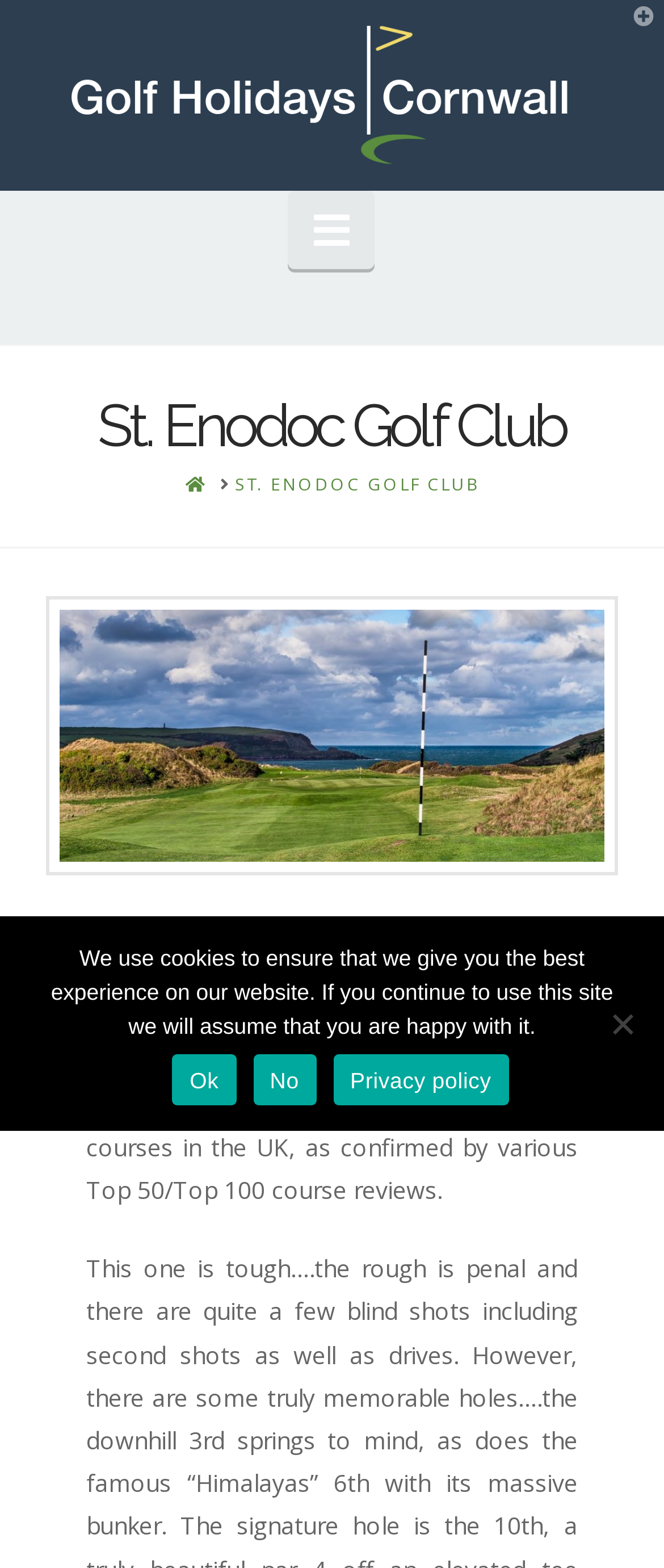Use one word or a short phrase to answer the question provided: 
What is the purpose of the cookies on this website?

To ensure the best experience